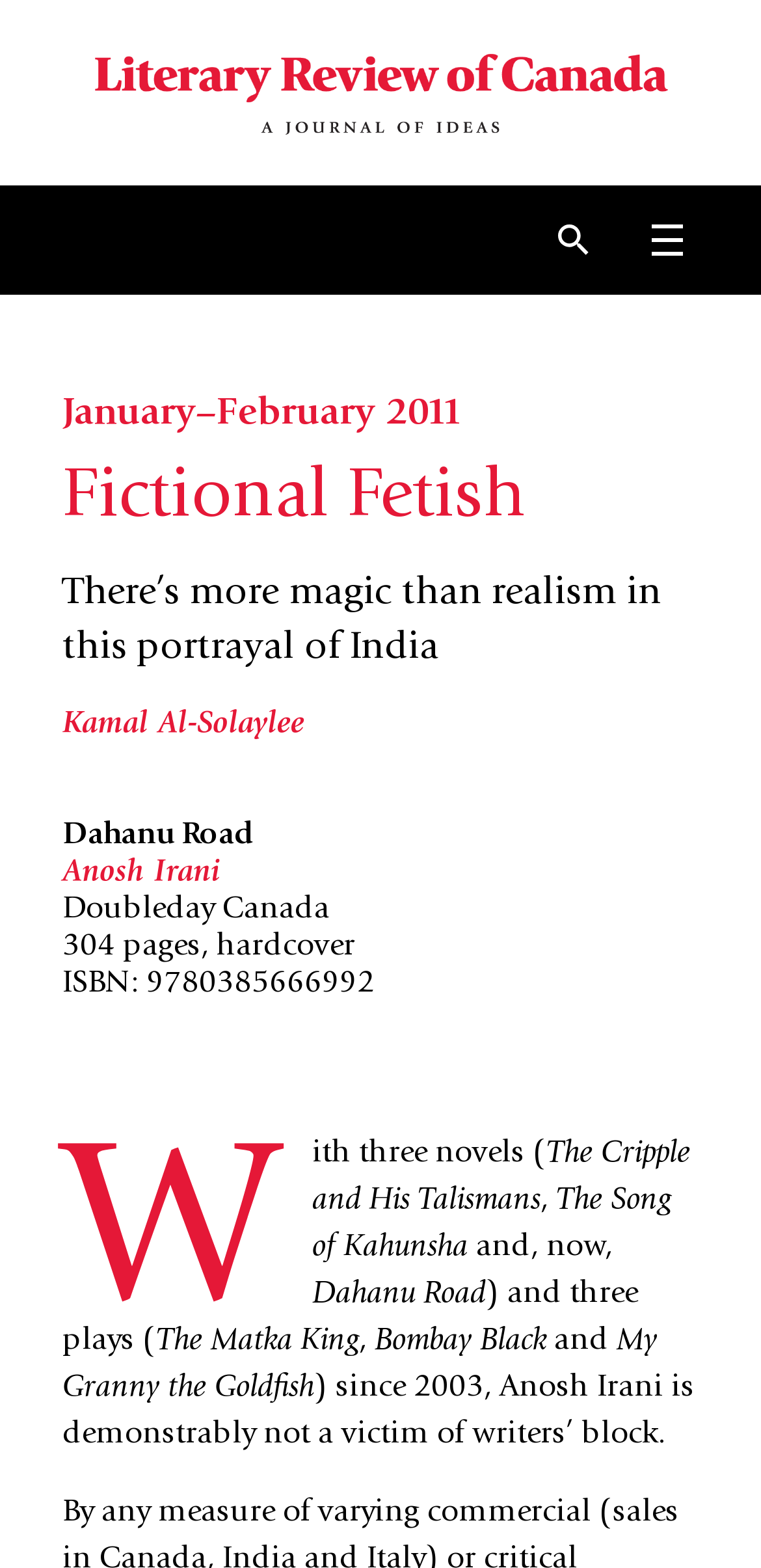How many pages does the book have?
Based on the screenshot, respond with a single word or phrase.

304 pages